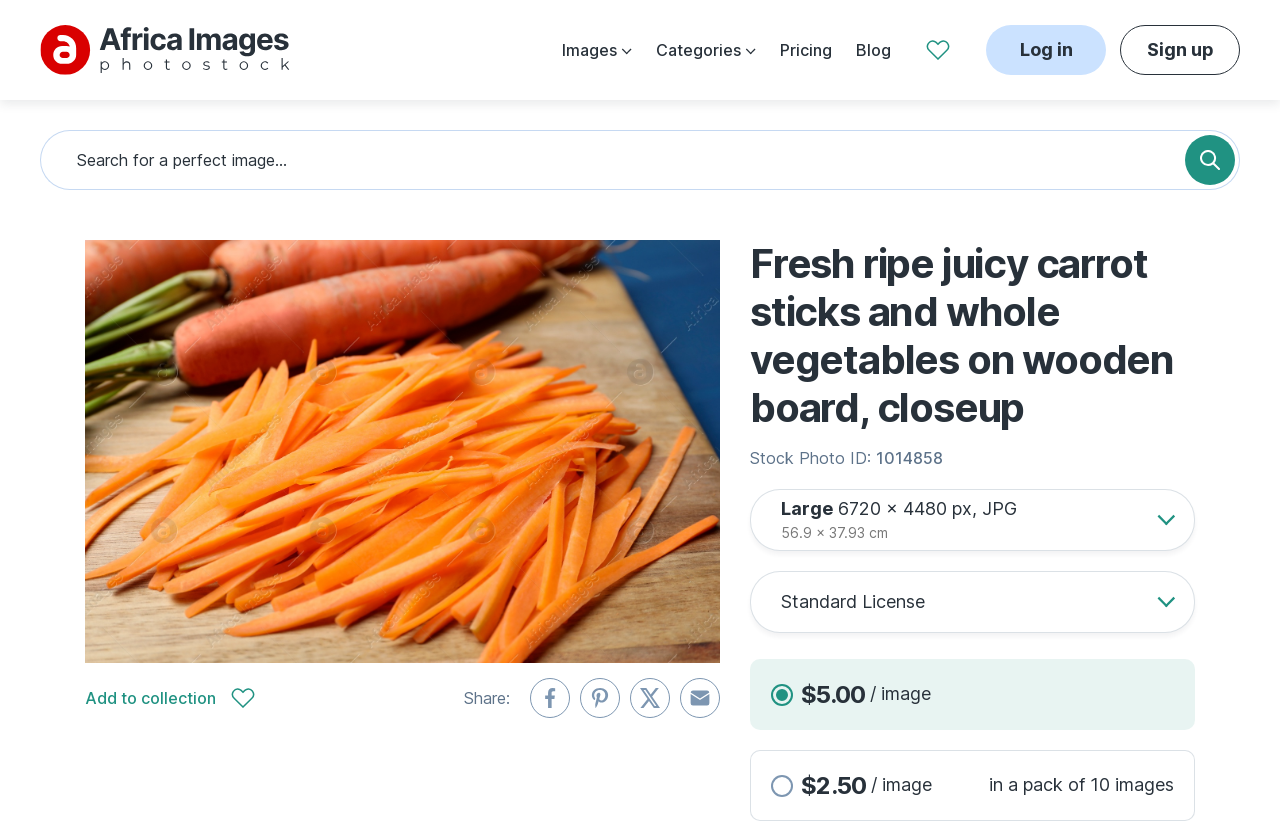Please identify the bounding box coordinates of the element that needs to be clicked to perform the following instruction: "Click the 'Log in' button".

[0.77, 0.03, 0.864, 0.089]